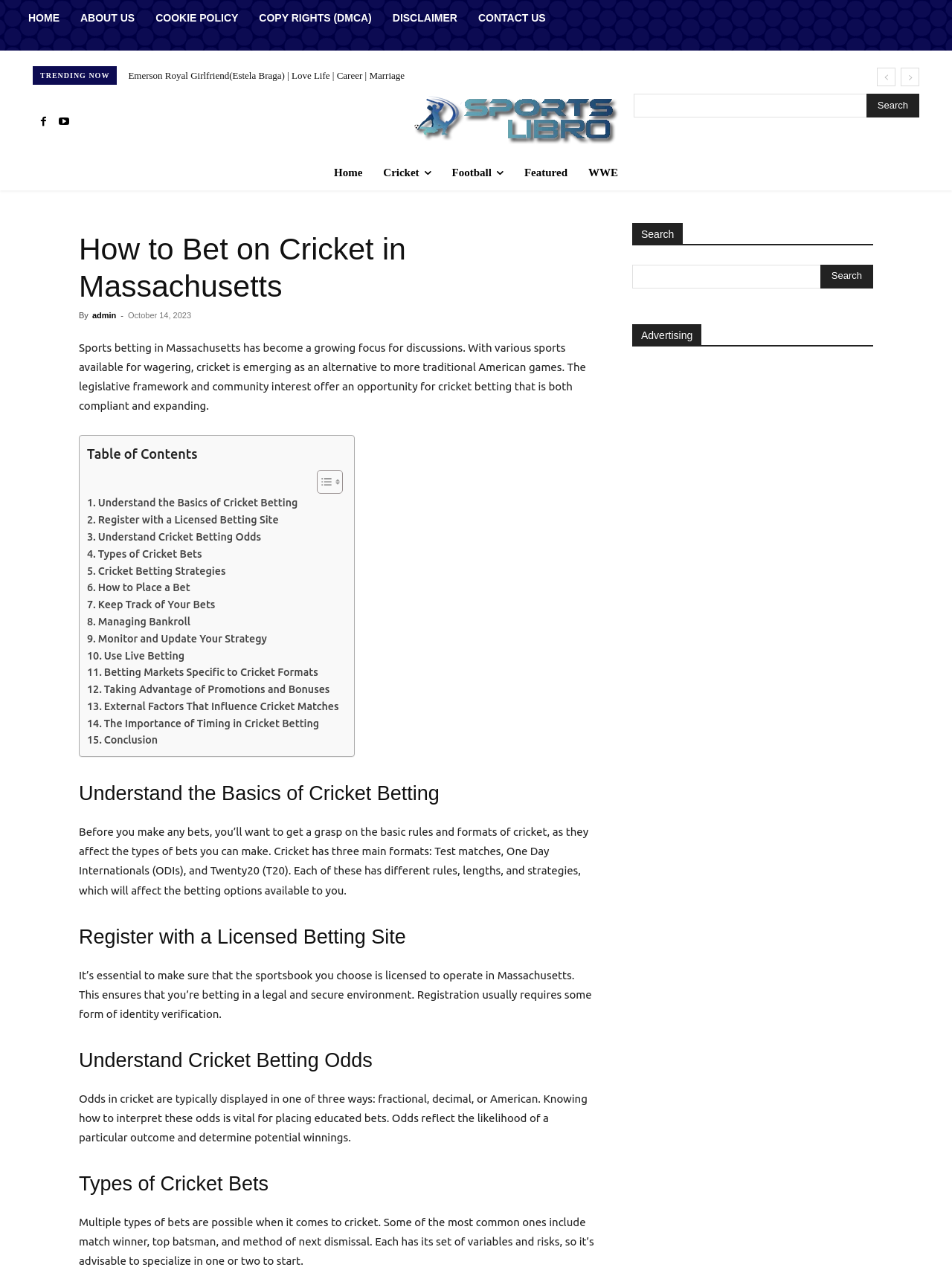Specify the bounding box coordinates of the region I need to click to perform the following instruction: "Search for something". The coordinates must be four float numbers in the range of 0 to 1, i.e., [left, top, right, bottom].

[0.666, 0.073, 0.966, 0.092]